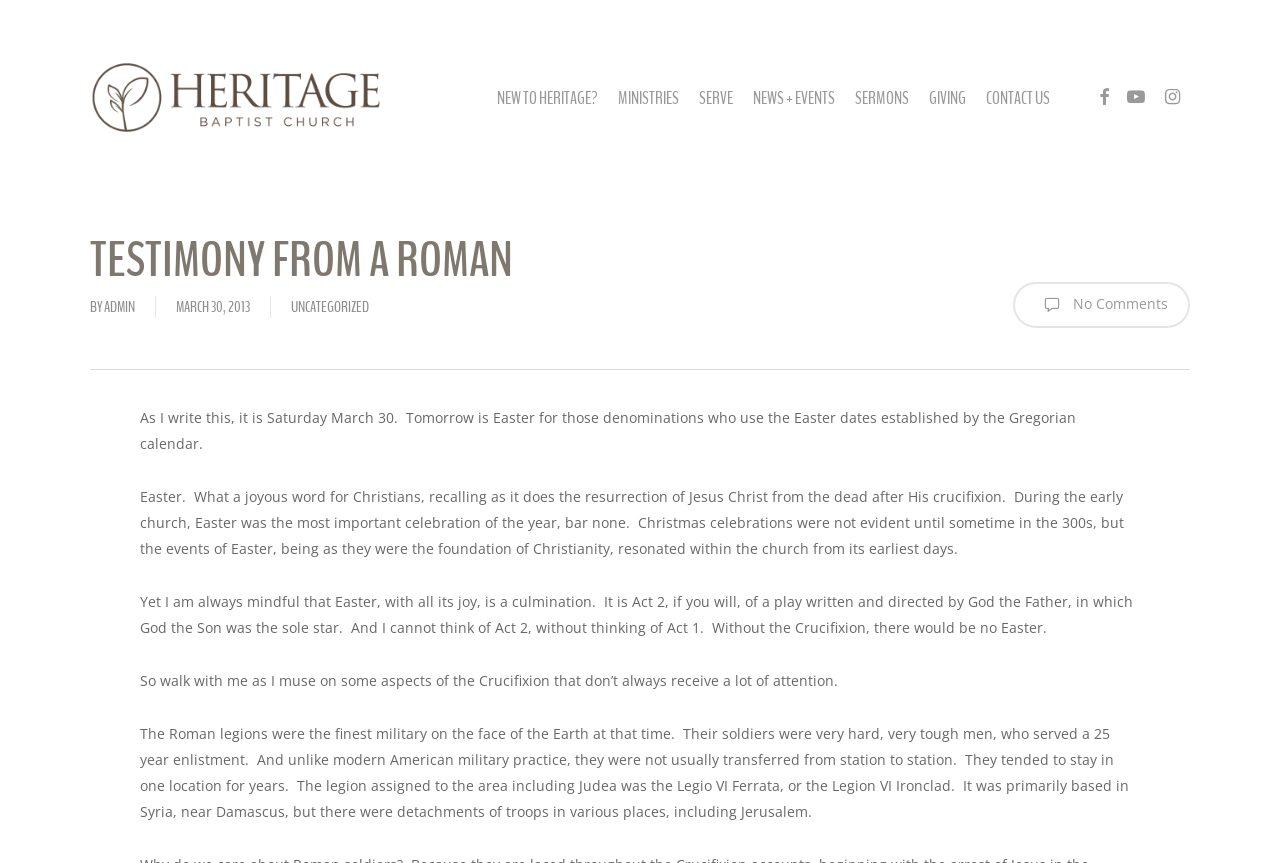Pinpoint the bounding box coordinates of the clickable element needed to complete the instruction: "Visit the SERMONS page". The coordinates should be provided as four float numbers between 0 and 1: [left, top, right, bottom].

[0.668, 0.1, 0.71, 0.126]